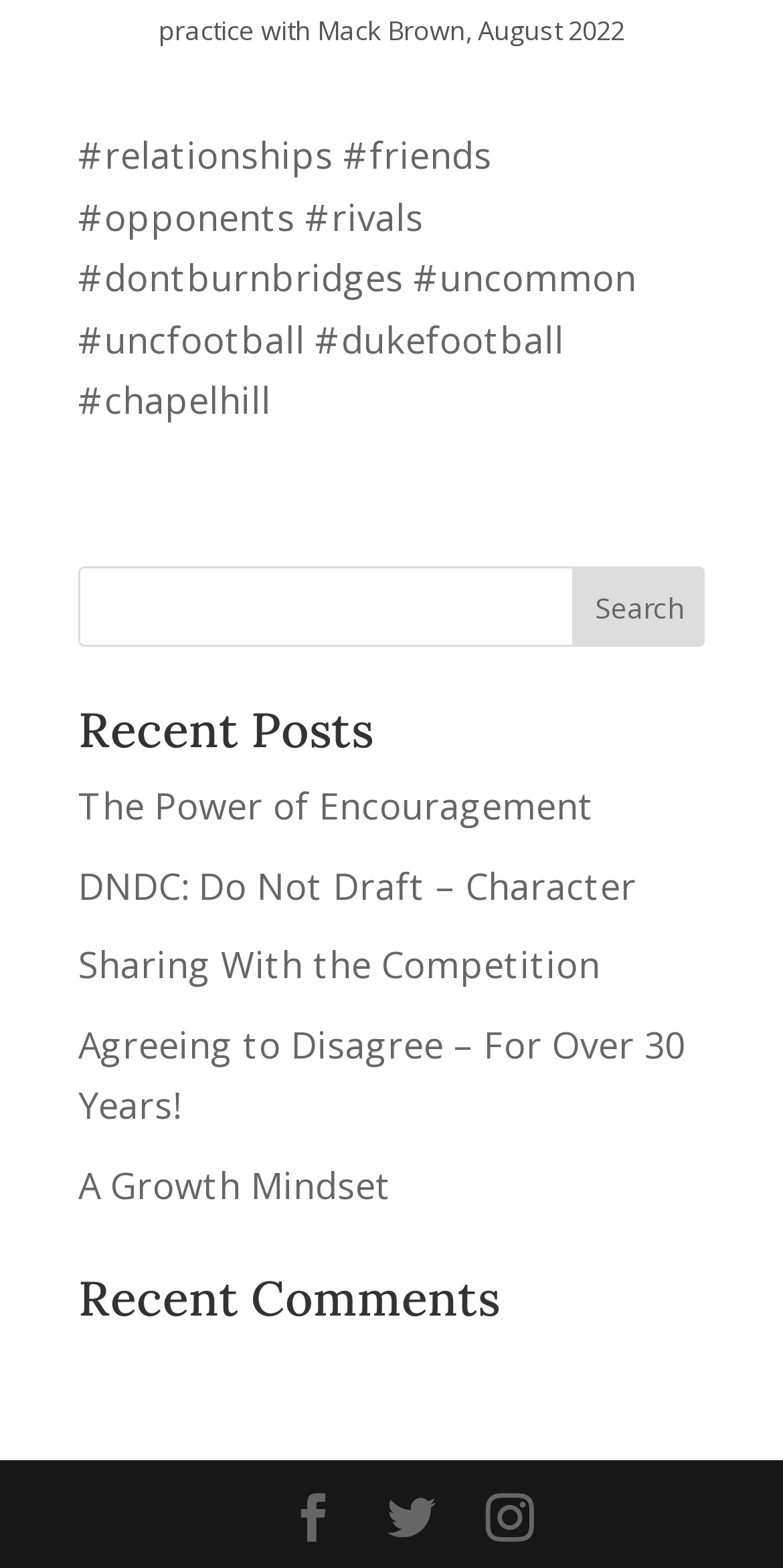Determine the bounding box coordinates of the clickable area required to perform the following instruction: "check the first comment". The coordinates should be represented as four float numbers between 0 and 1: [left, top, right, bottom].

[0.369, 0.951, 0.431, 0.99]